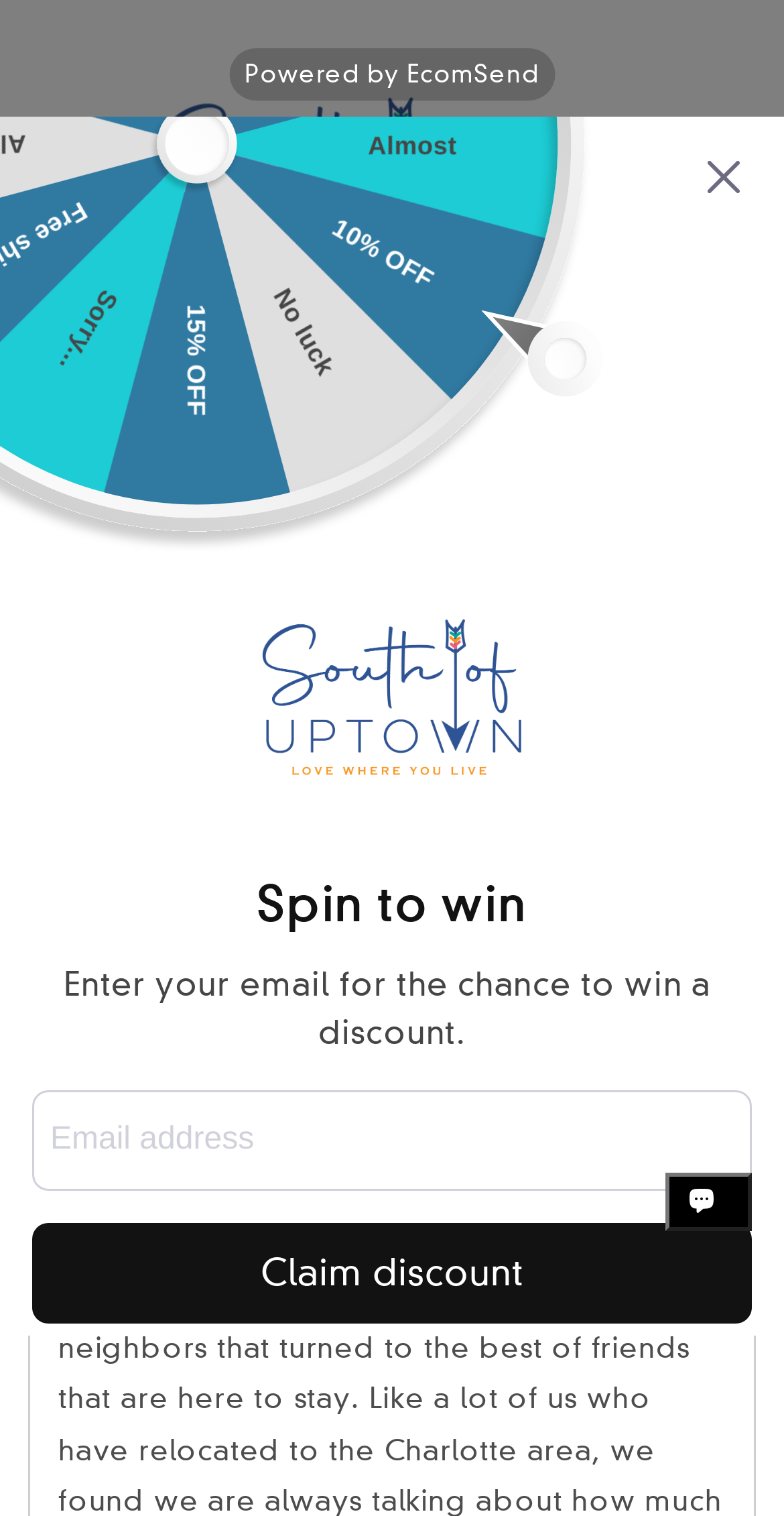Identify the bounding box of the UI element described as follows: "aria-label="Menu"". Provide the coordinates as four float numbers in the range of 0 to 1 [left, top, right, bottom].

[0.046, 0.099, 0.159, 0.158]